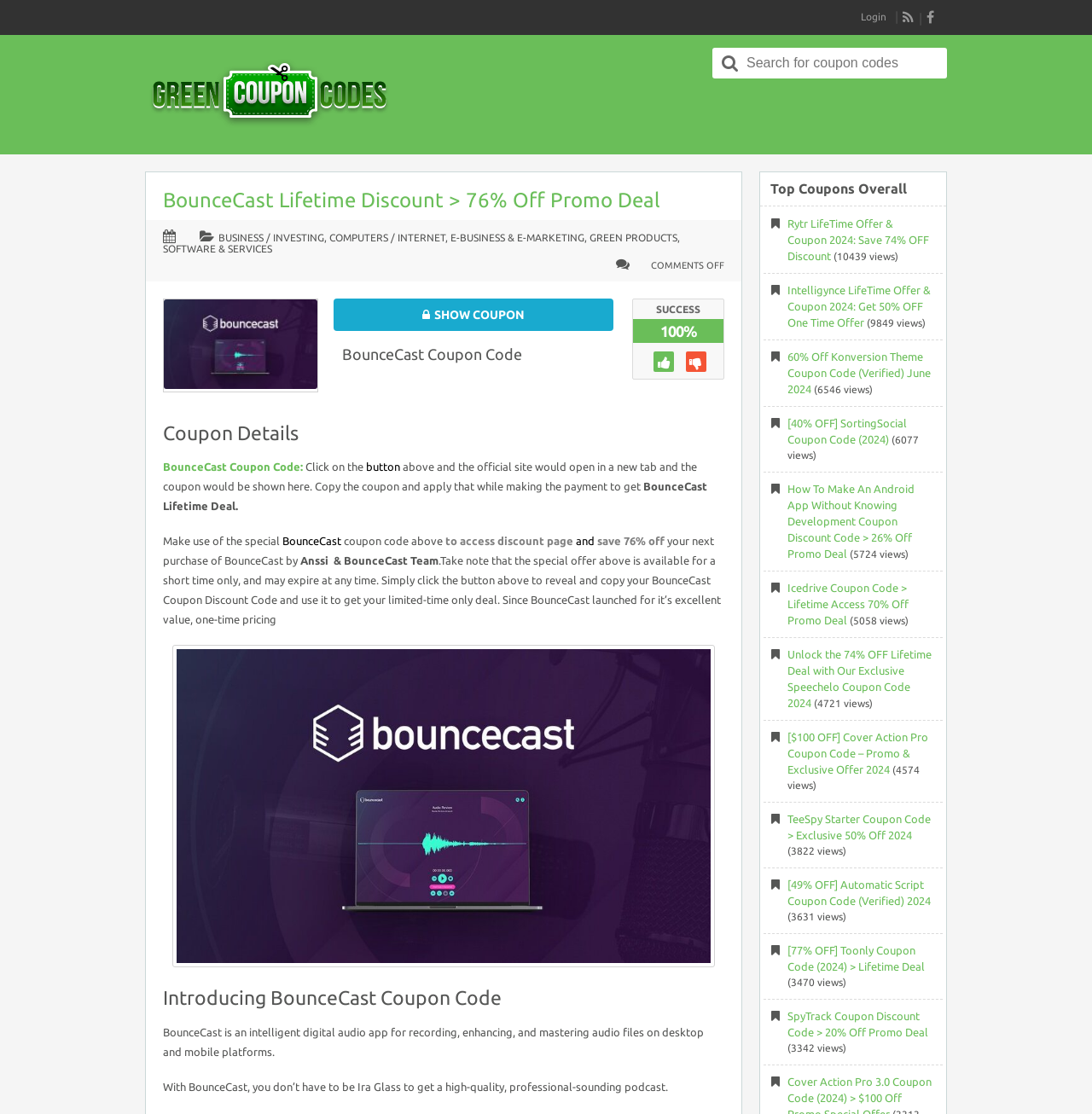Please identify the bounding box coordinates of the element that needs to be clicked to execute the following command: "Click on the BounceCast Lifetime Discount link". Provide the bounding box using four float numbers between 0 and 1, formatted as [left, top, right, bottom].

[0.149, 0.17, 0.663, 0.19]